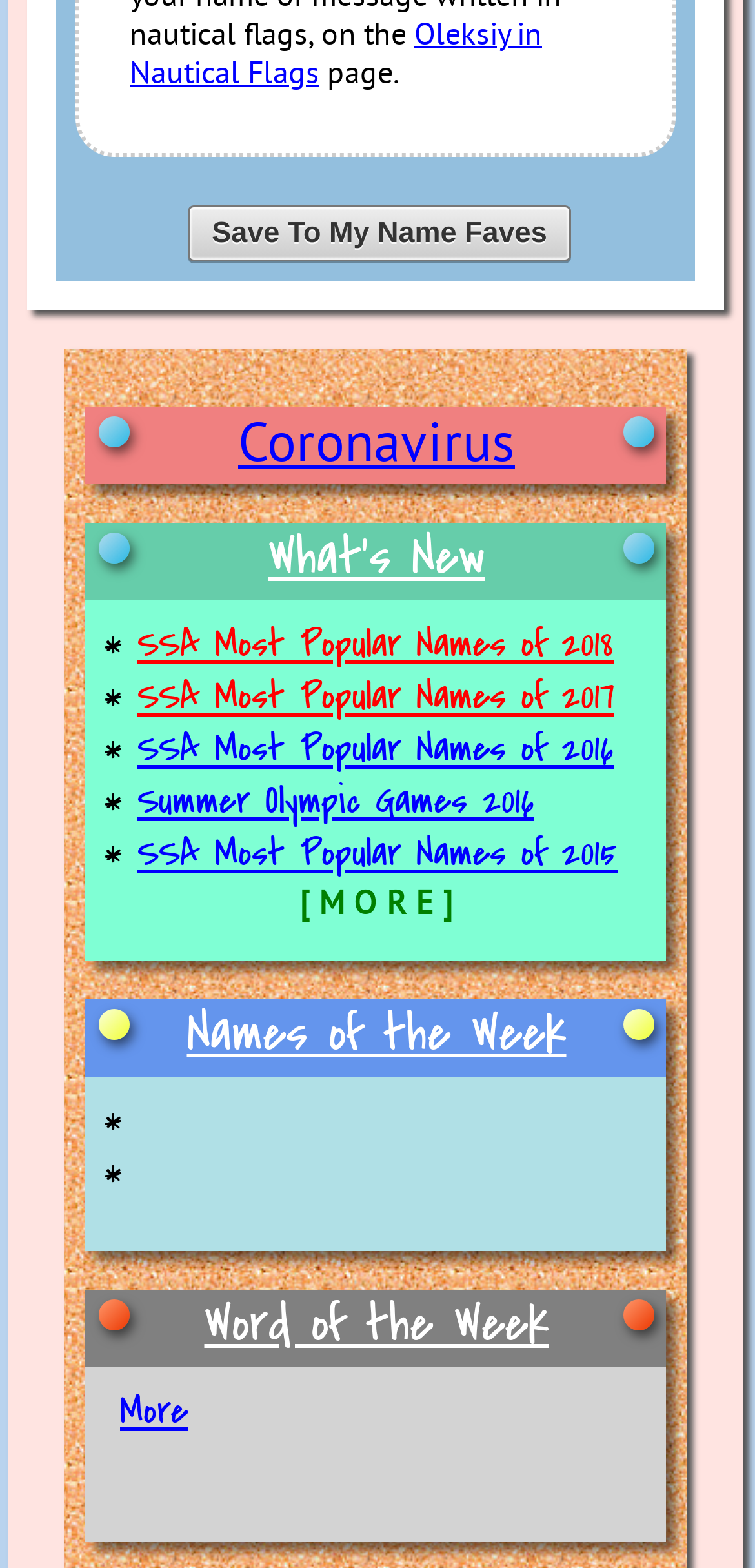Bounding box coordinates must be specified in the format (top-left x, top-left y, bottom-right x, bottom-right y). All values should be floating point numbers between 0 and 1. What are the bounding box coordinates of the UI element described as: parent_node: Share: aria-label="WhatsApp social link"

None